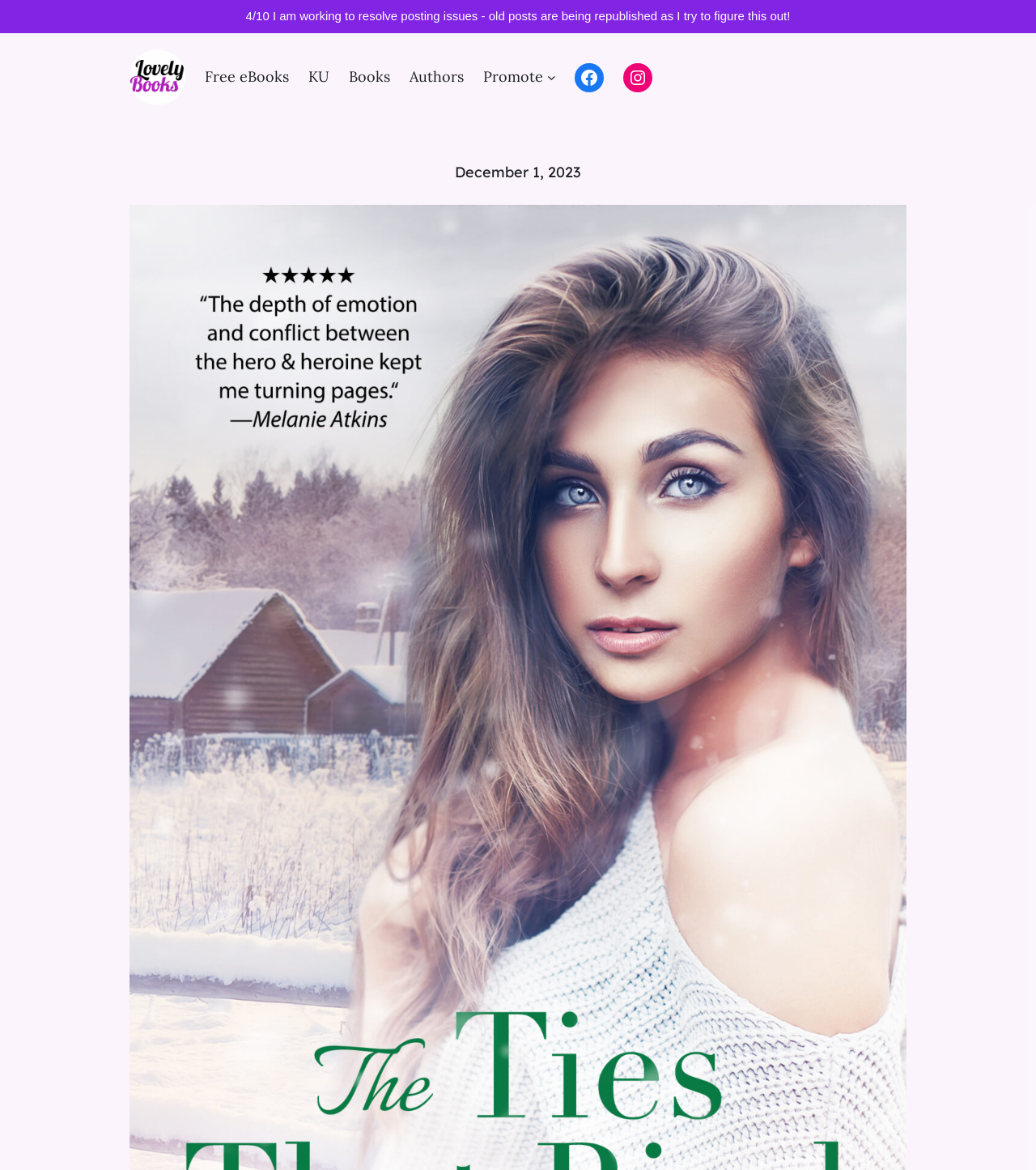Identify and provide the bounding box coordinates of the UI element described: "Facebook". The coordinates should be formatted as [left, top, right, bottom], with each number being a float between 0 and 1.

[0.555, 0.054, 0.583, 0.079]